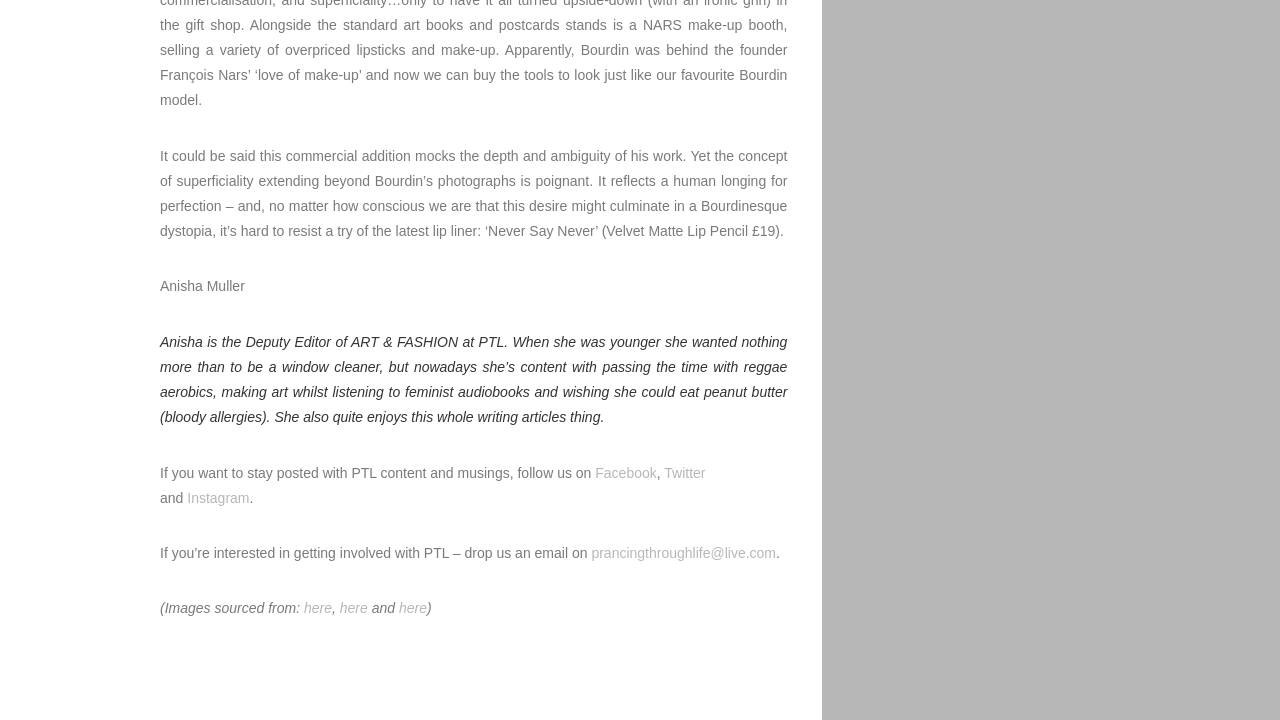What are the social media platforms mentioned to follow PTL?
Give a detailed explanation using the information visible in the image.

The social media platforms mentioned to follow PTL are Facebook, Twitter, and Instagram. This information can be found by reading the text content of the webpage, specifically in the sentence 'If you want to stay posted with PTL content and musings, follow us on...'.